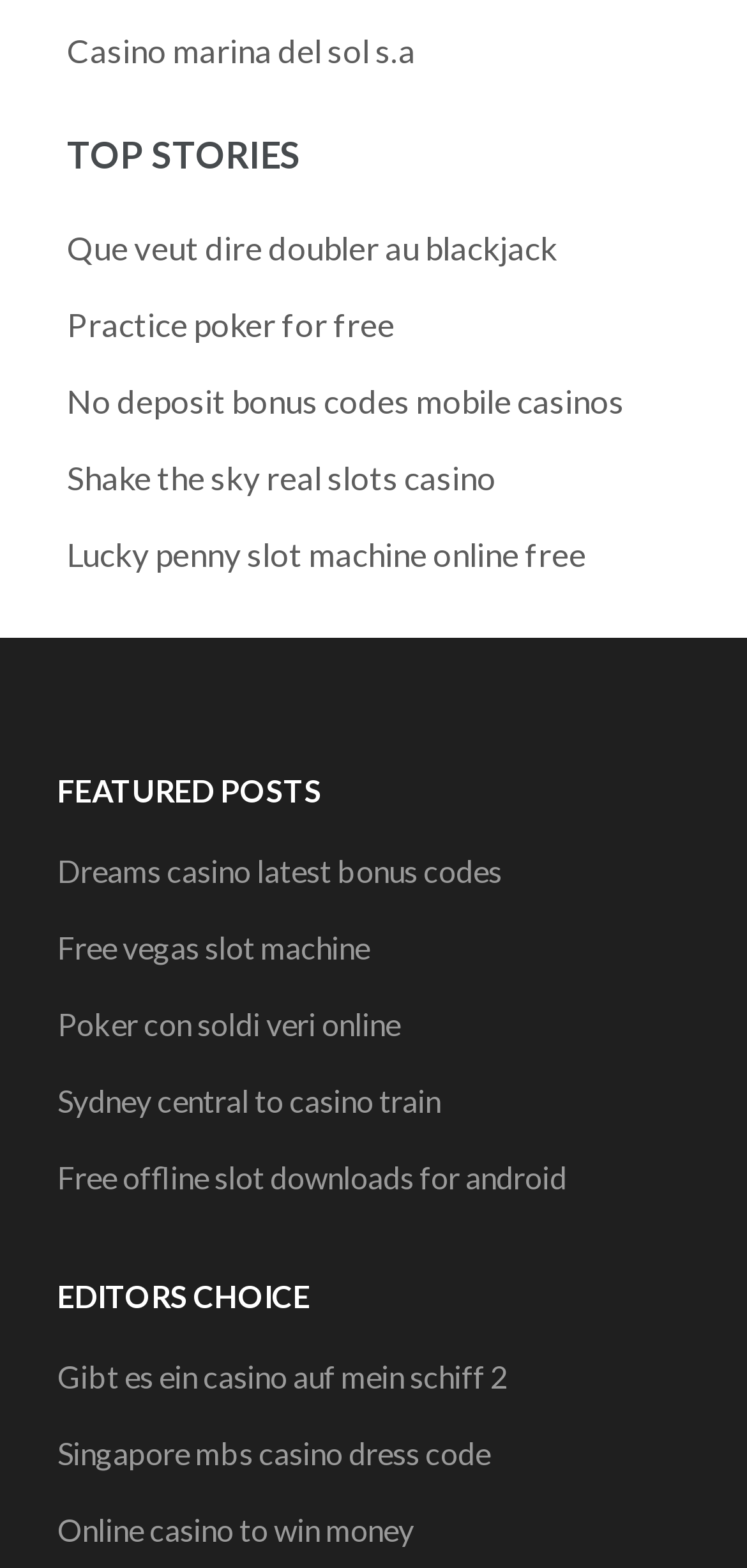Can you determine the bounding box coordinates of the area that needs to be clicked to fulfill the following instruction: "View all Blog tags"?

None